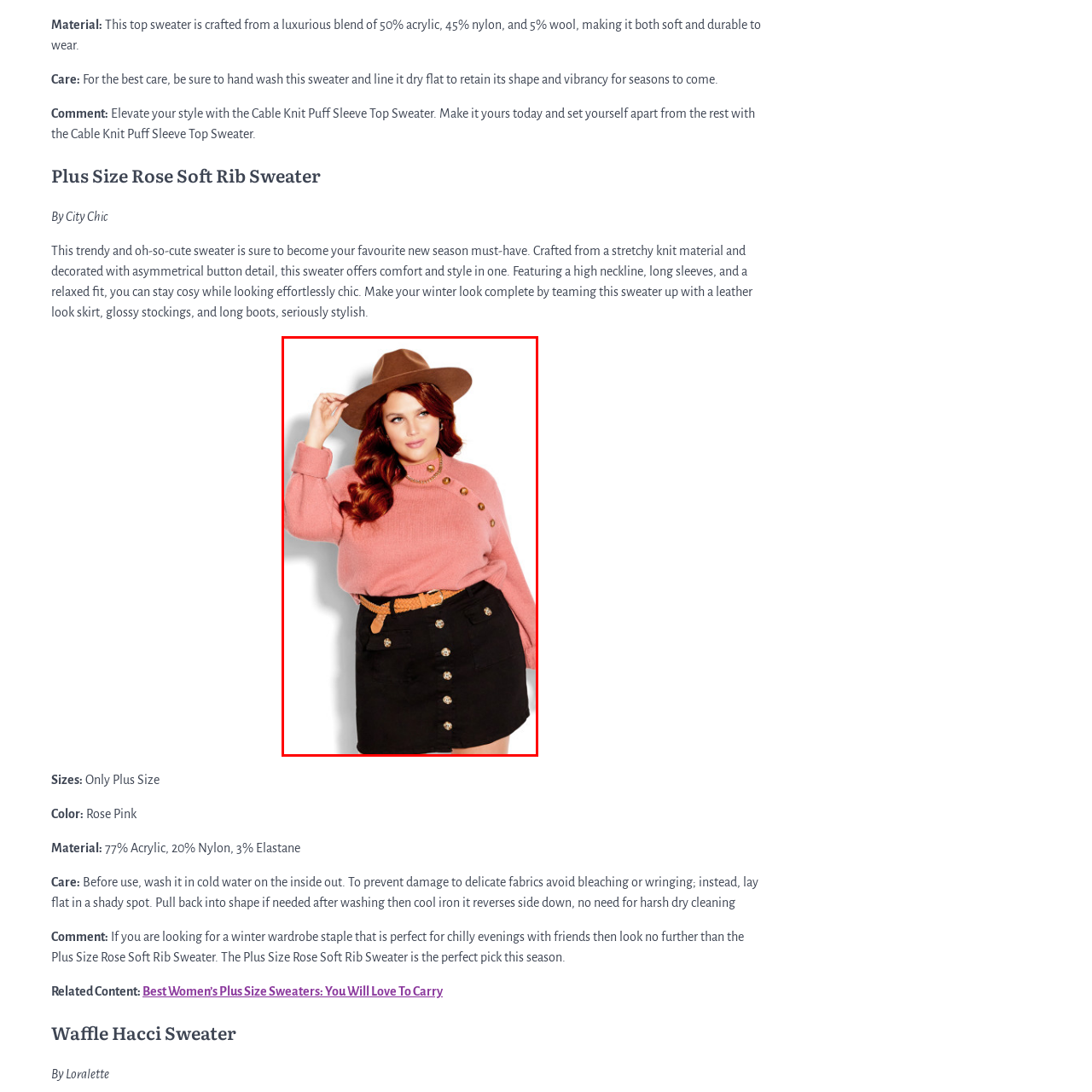Pay close attention to the image within the red perimeter and provide a detailed answer to the question that follows, using the image as your primary source: 
How is the model's hair styled?

The caption describes the model's hair as being styled in loose waves, which suggests a relaxed and effortless hairstyle that frames her face beautifully.